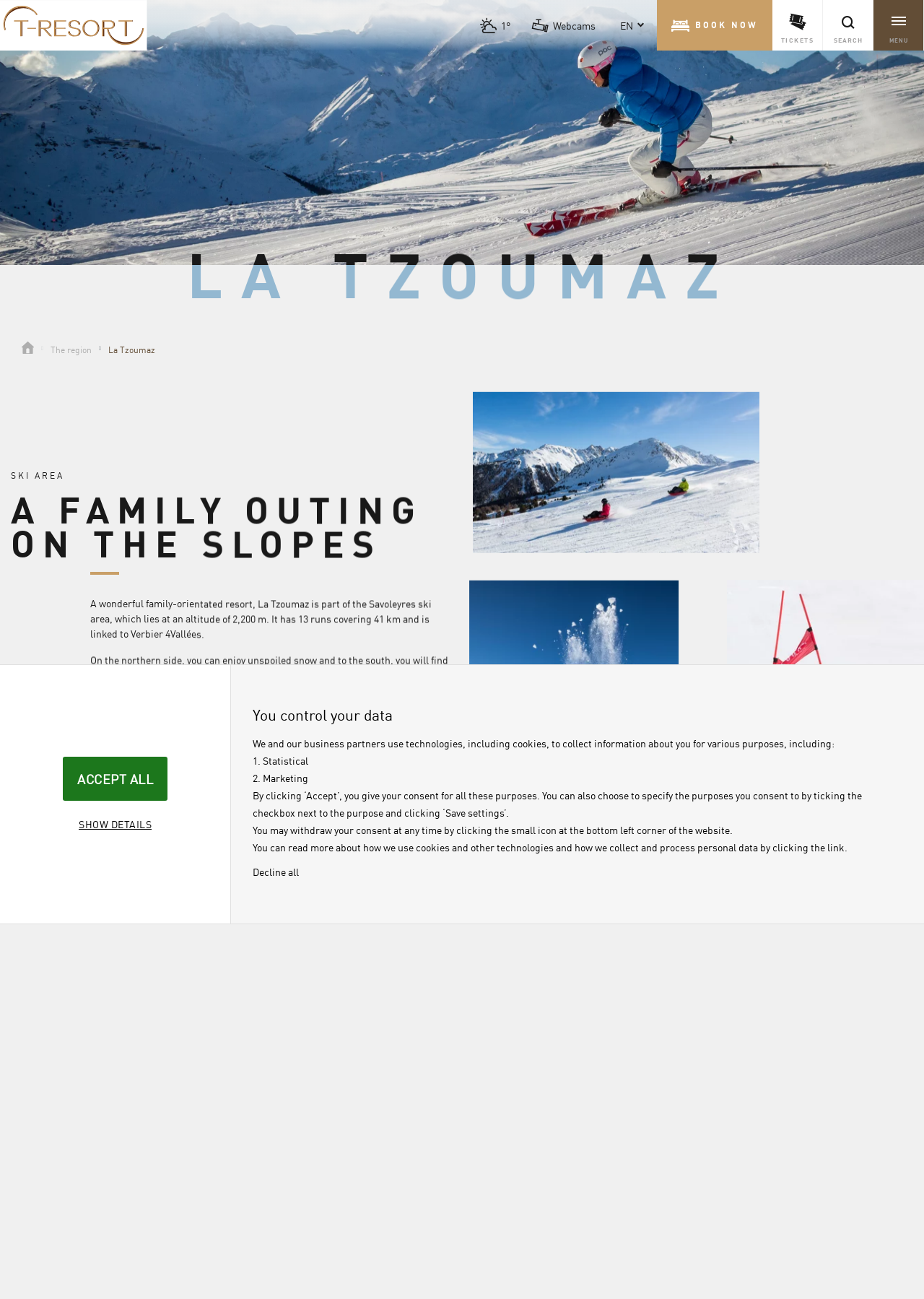What is the purpose of strictly necessary cookies?
Examine the image and give a concise answer in one word or a short phrase.

Help make a website navigable